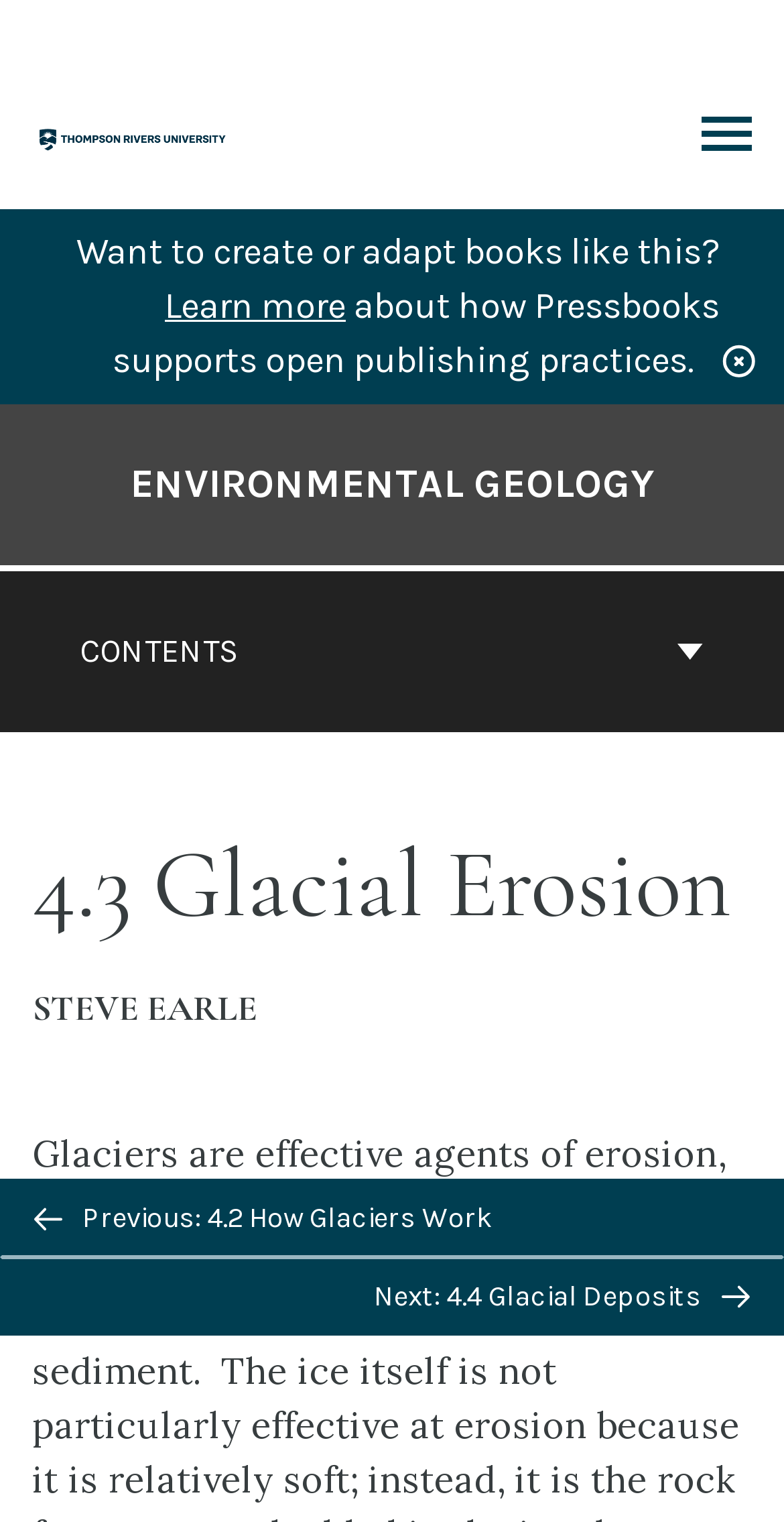Write an elaborate caption that captures the essence of the webpage.

The webpage is about "4.3 Glacial Erosion" in the context of Environmental Geology. At the top left, there is a logo for TRU Pressbooks, accompanied by a link to the same. On the top right, there is a "Toggle Menu" link. Below the logo, there is a promotional text that reads "Want to create or adapt books like this?" with a "Learn more" link next to it, which is followed by a brief description of how Pressbooks supports open publishing practices.

The main content area is divided into two sections. On the left, there is a navigation menu labeled "Book Contents Navigation" with a "CONTENTS" button that can be expanded. Below the button, there is a link to the cover page of Environmental Geology, which is accompanied by a heading with the title "ENVIRONMENTAL GEOLOGY".

On the right side of the navigation menu, there is a header section with a heading that reads "4.3 Glacial Erosion" and a subheading with the author's name, "STEVE EARLE". Below the header section, there is a navigation section with links to the previous and next pages, labeled "4.2 How Glaciers Work" and "4.4 Glacial Deposits", respectively. Each link is accompanied by a small icon. There is also a "BACK TO TOP" button in this section.